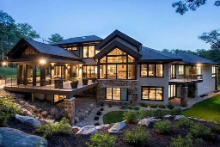Detail the scene shown in the image extensively.

The image showcases a beautifully designed contemporary home, characterized by its blend of modern architecture and natural elements. This striking residence features large windows that maximize natural light, allowing for a seamless connection between the indoor and outdoor spaces. The exterior incorporates a mix of stone and wood accents, enhancing its warm and inviting appeal. Exquisite landscaping surrounds the property, with carefully placed rocks and greenery that complement the home’s aesthetic. Illuminated at dusk, the house exudes a cozy and sophisticated atmosphere, inviting viewers to imagine the comfortable living spaces within. This image symbolizes the idea of outdoor living, suggesting a lifestyle that harmonizes with nature while maintaining modern conveniences.